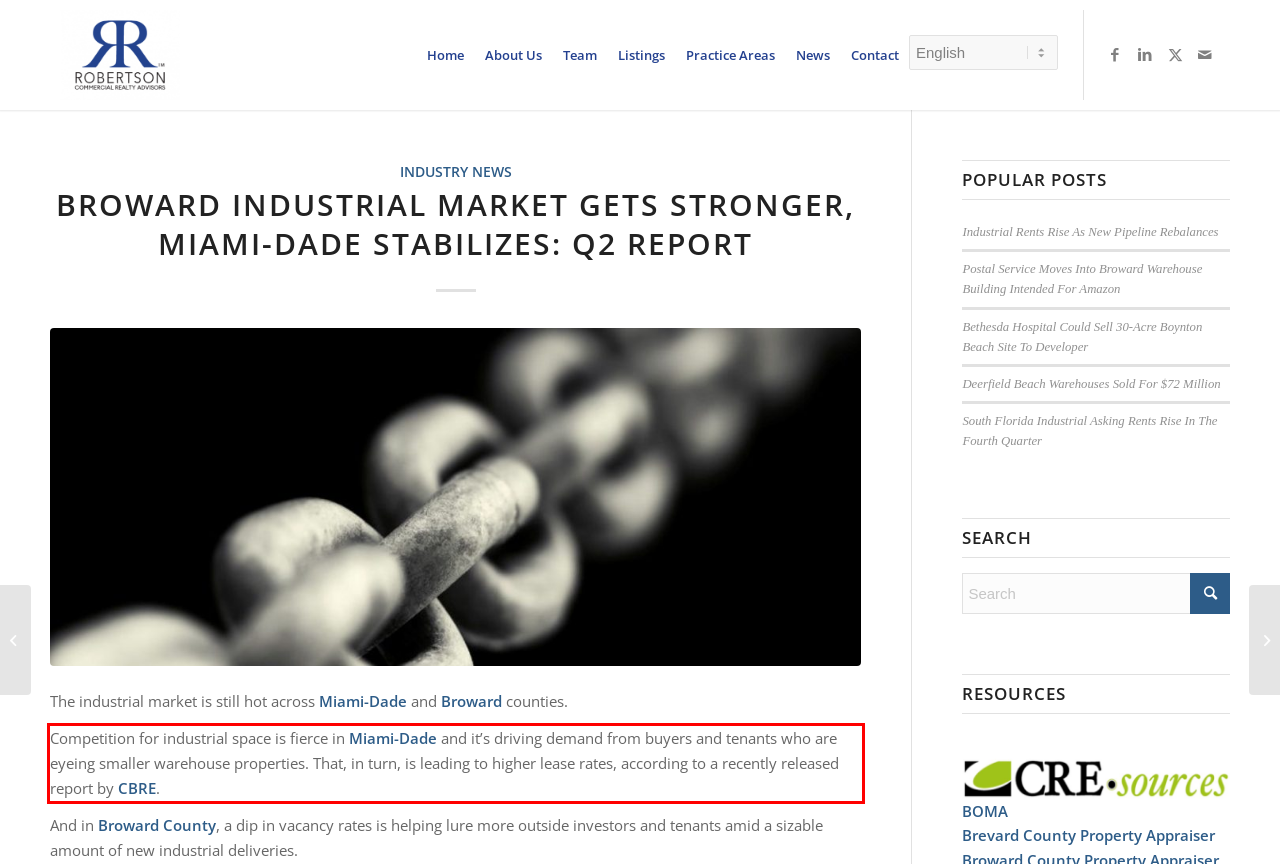From the screenshot of the webpage, locate the red bounding box and extract the text contained within that area.

Competition for industrial space is fierce in Miami-Dade and it’s driving demand from buyers and tenants who are eyeing smaller warehouse properties. That, in turn, is leading to higher lease rates, according to a recently released report by CBRE.